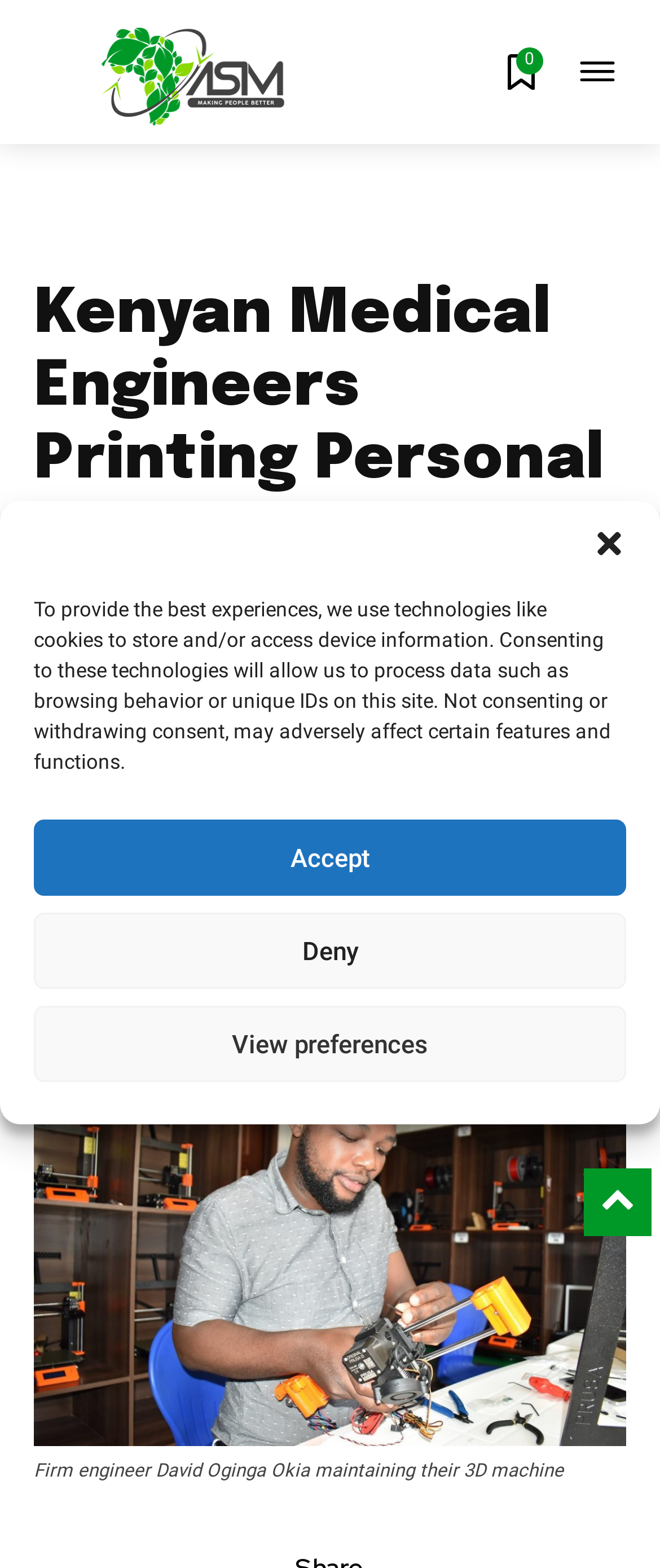Generate the text content of the main headline of the webpage.

Kenyan Medical Engineers Printing Personal Protective Equipment to Help Curb the COVID-19 Situation